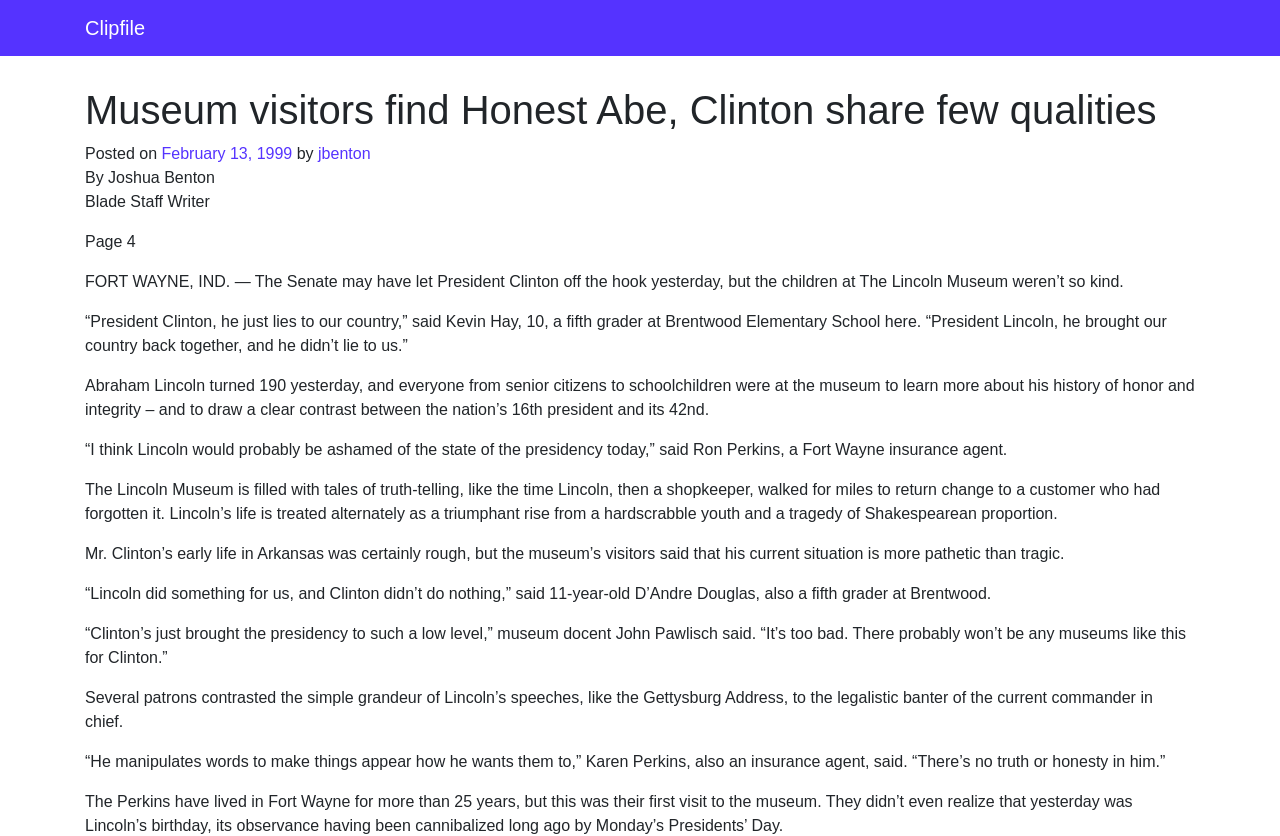What is the name of the museum?
Refer to the screenshot and respond with a concise word or phrase.

The Lincoln Museum